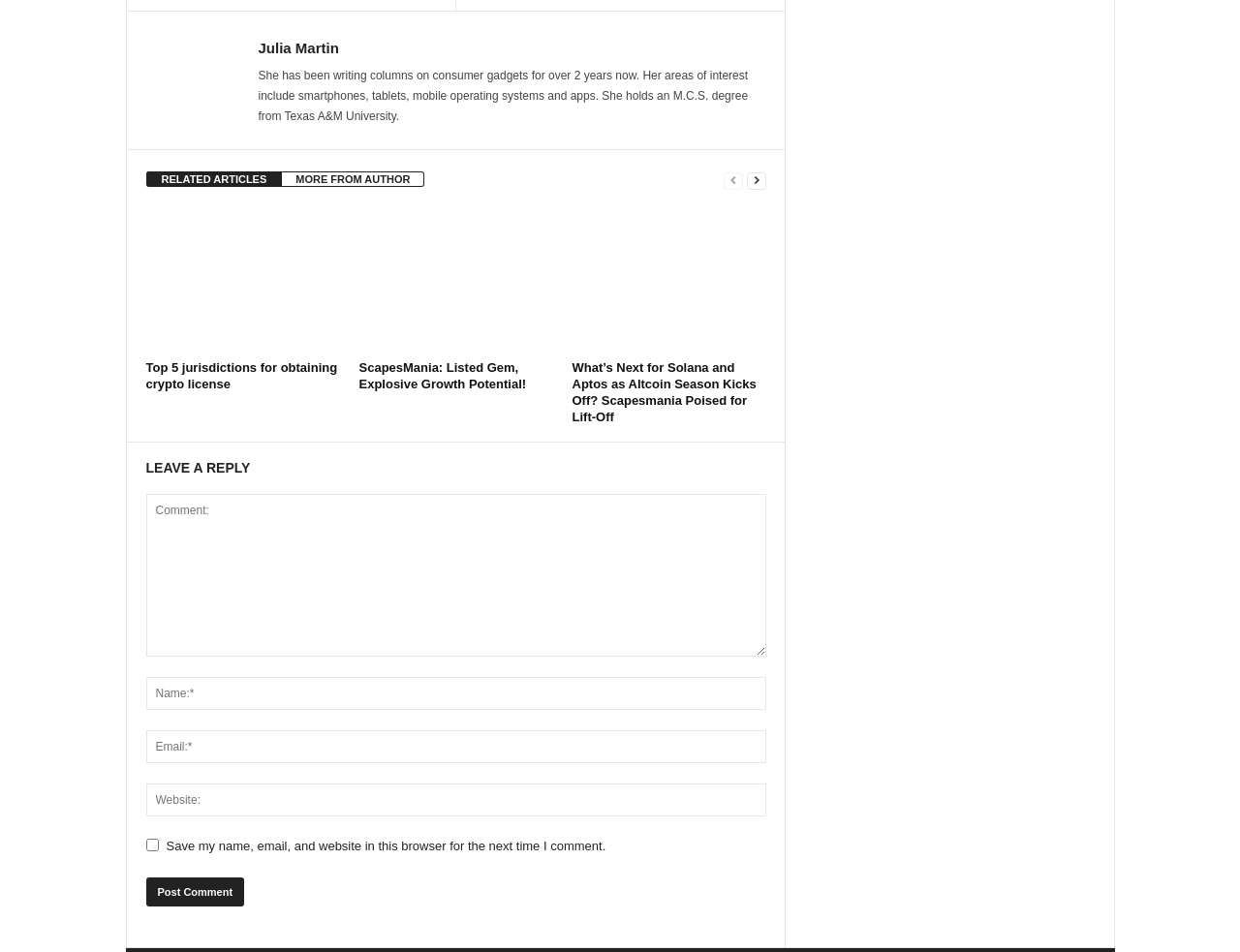Provide a one-word or short-phrase response to the question:
How many textboxes are there for leaving a reply?

4